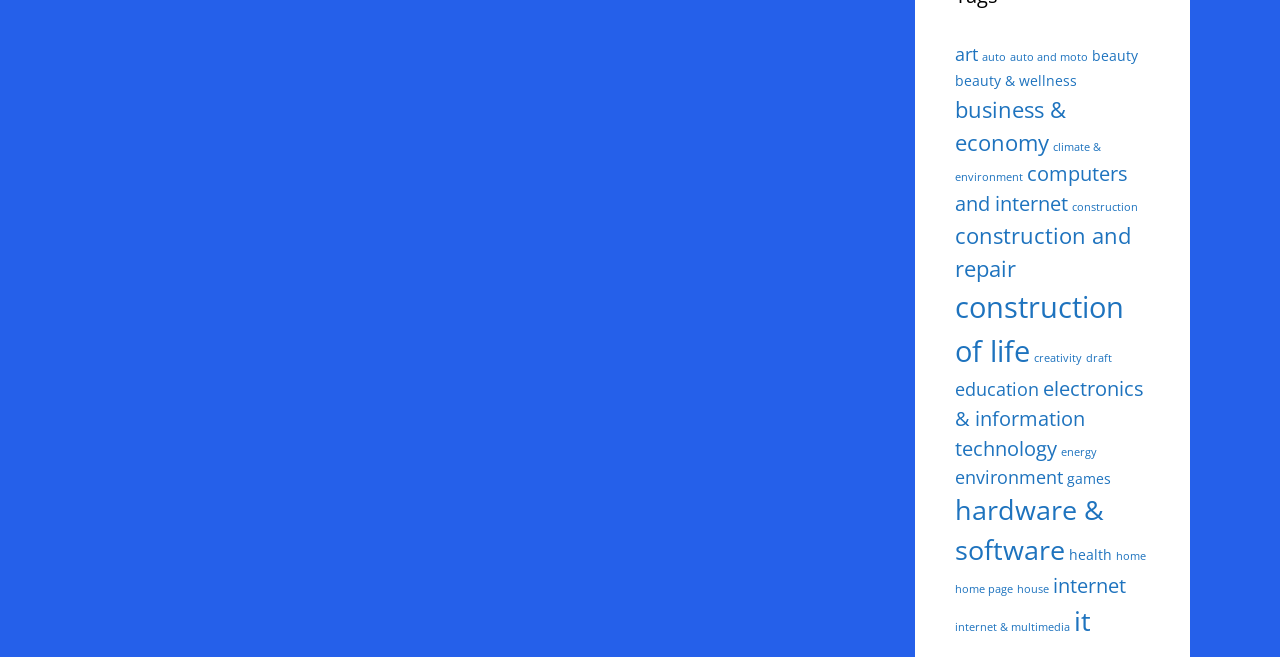Please specify the bounding box coordinates of the element that should be clicked to execute the given instruction: 'Visit the University of Kansas website'. Ensure the coordinates are four float numbers between 0 and 1, expressed as [left, top, right, bottom].

None